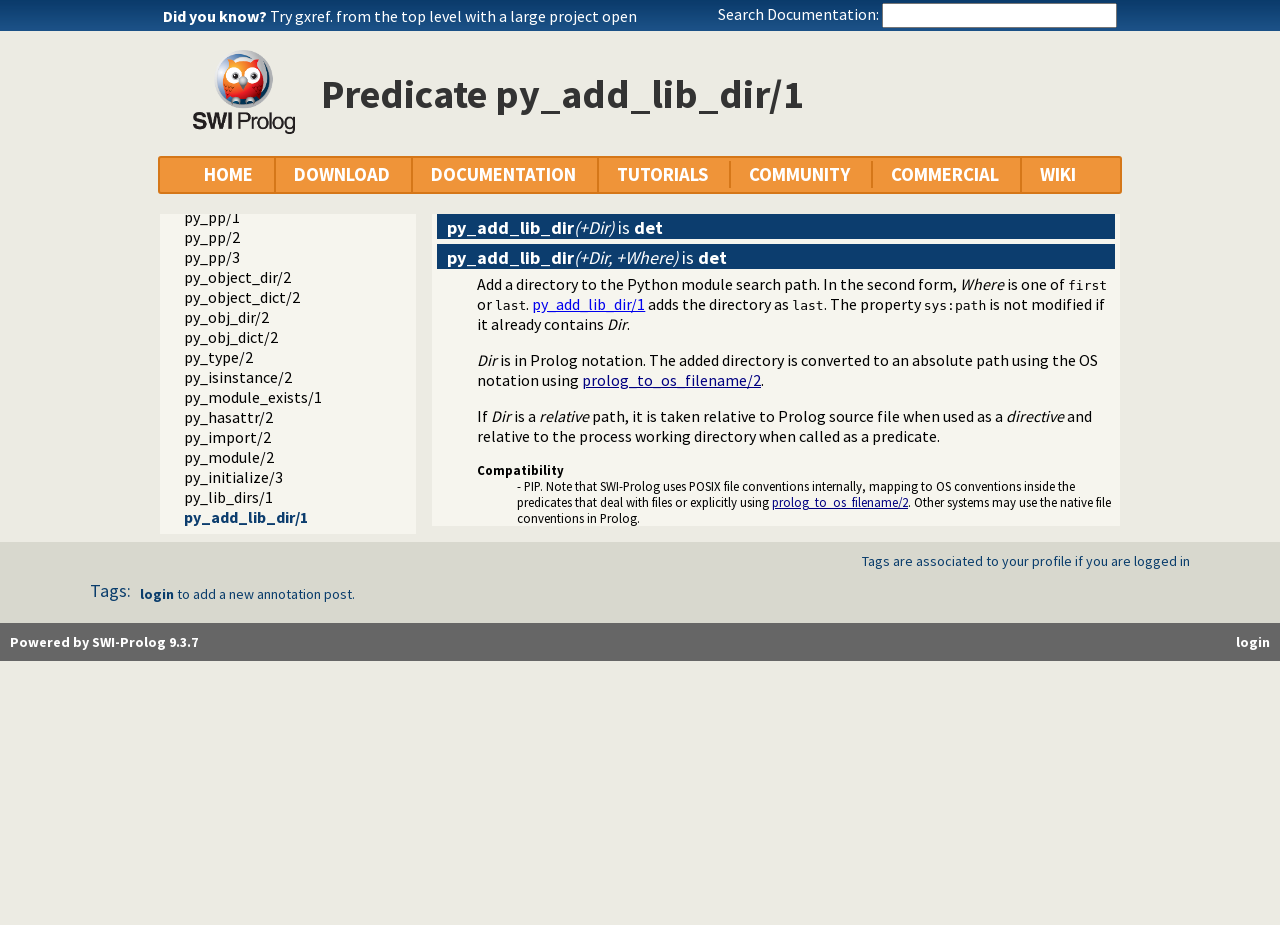Summarize the contents and layout of the webpage in detail.

This webpage appears to be a documentation page for a Python library, specifically the `py_add_lib_dir/1` predicate. 

At the top of the page, there is a table with two cells. The left cell contains a message "Did you know? Try gxref. from the top level with a large project open" with a link to try gxref. The right cell has a search bar labeled "Search Documentation:".

Below the table, there is a logo of SWI-Prolog owl on the left, and a heading "Predicate py_add_lib_dir/1" on the right.

The main navigation menu is located above the logo, with links to "HOME", "DOWNLOAD", "DOCUMENTATION", "TUTORIALS", "COMMUNITY", "COMMERCIAL", and "WIKI".

On the left side of the page, there is a list of links to various Python predicates, including `py_gil_owner/1`, `py_func/3`, `py_func/4`, and many others.

The main content of the page is a description list that explains the `py_add_lib_dir/1` predicate. The list has two terms, each describing a different form of the predicate. The first term explains that the predicate adds a directory to the Python module search path, and the second term explains that it can also take an additional argument specifying where to add the directory.

Below the description list, there is a detailed explanation of the predicate, including its syntax, usage, and effects on the system. The explanation includes links to related predicates, such as `prolog_to_os_filename/2`.